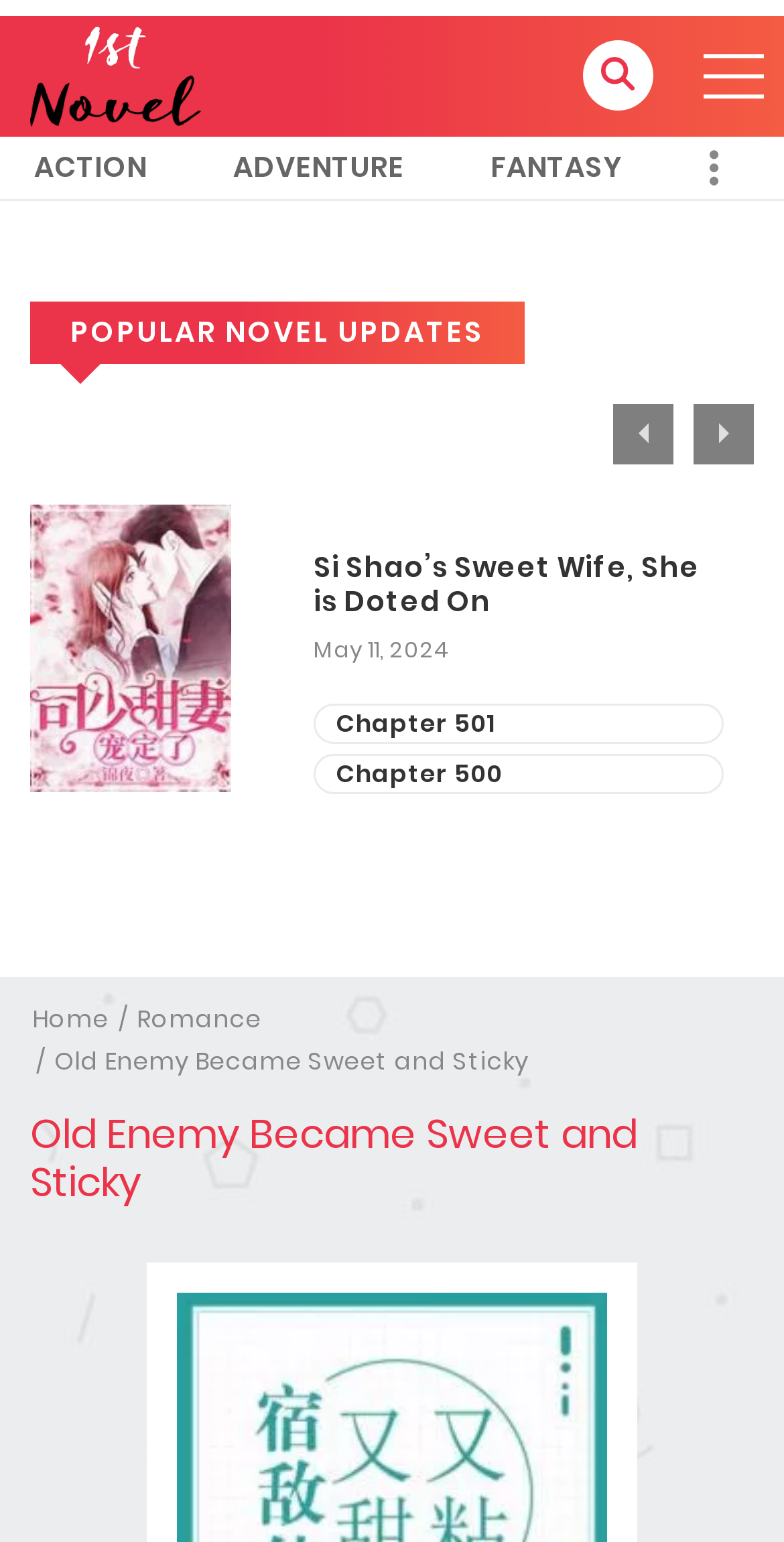Using the description "Previous", locate and provide the bounding box of the UI element.

[0.782, 0.262, 0.859, 0.301]